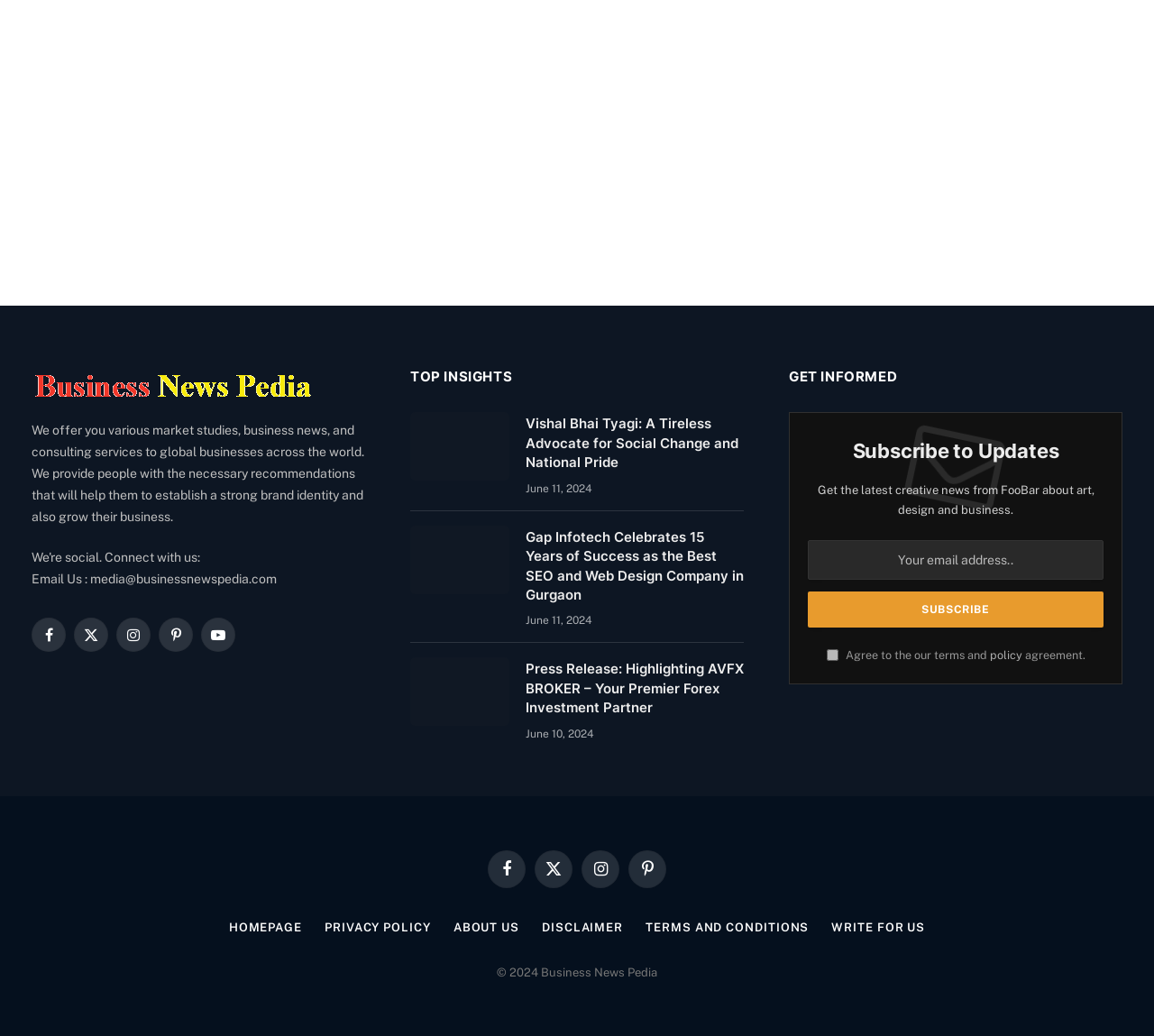Locate the bounding box coordinates of the element that needs to be clicked to carry out the instruction: "Read article about Vishal Bhai Tyagi". The coordinates should be given as four float numbers ranging from 0 to 1, i.e., [left, top, right, bottom].

[0.355, 0.398, 0.441, 0.464]